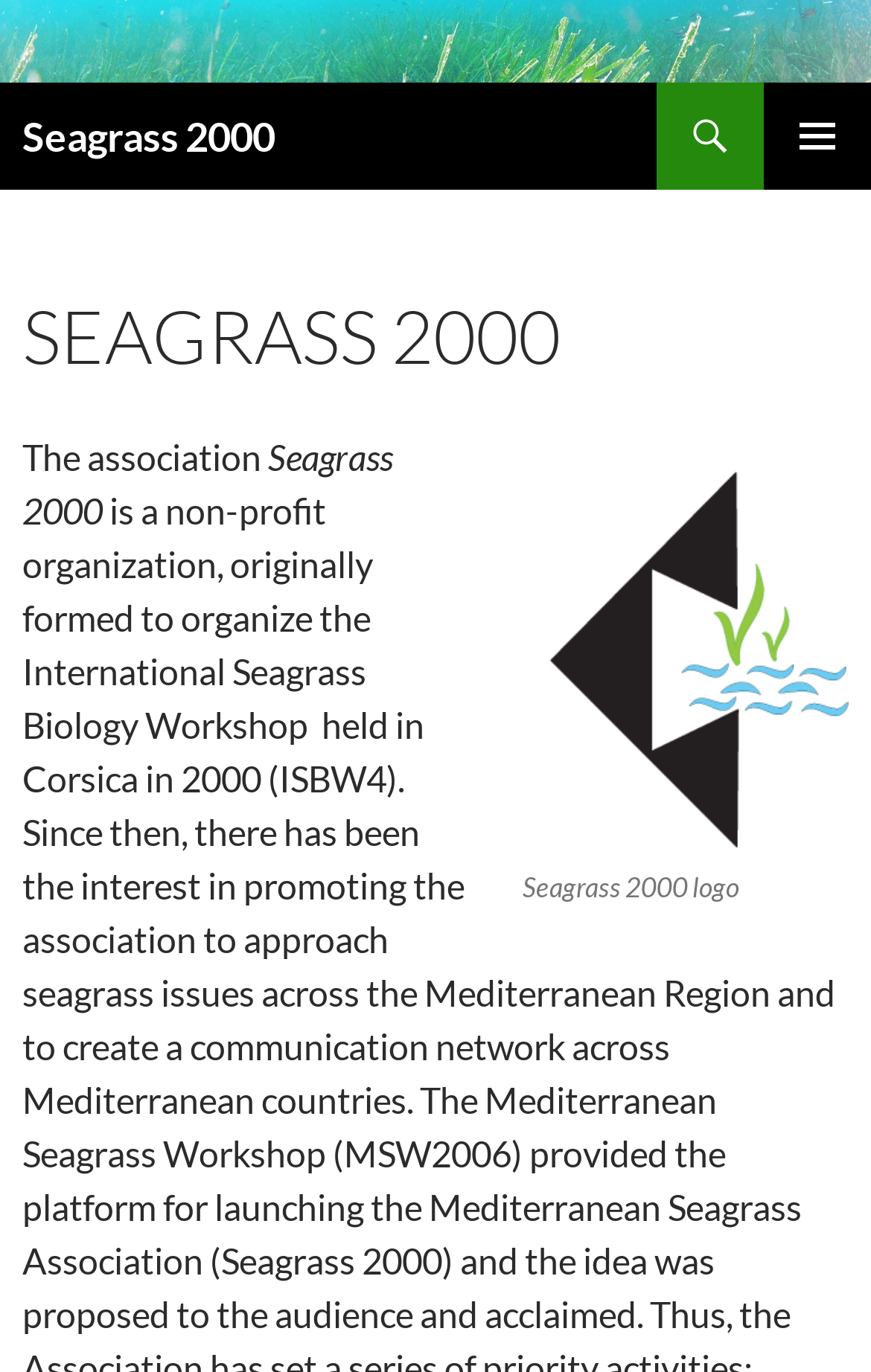Please provide the bounding box coordinates in the format (top-left x, top-left y, bottom-right x, bottom-right y). Remember, all values are floating point numbers between 0 and 1. What is the bounding box coordinate of the region described as: Seagrass 2000

[0.026, 0.06, 0.315, 0.139]